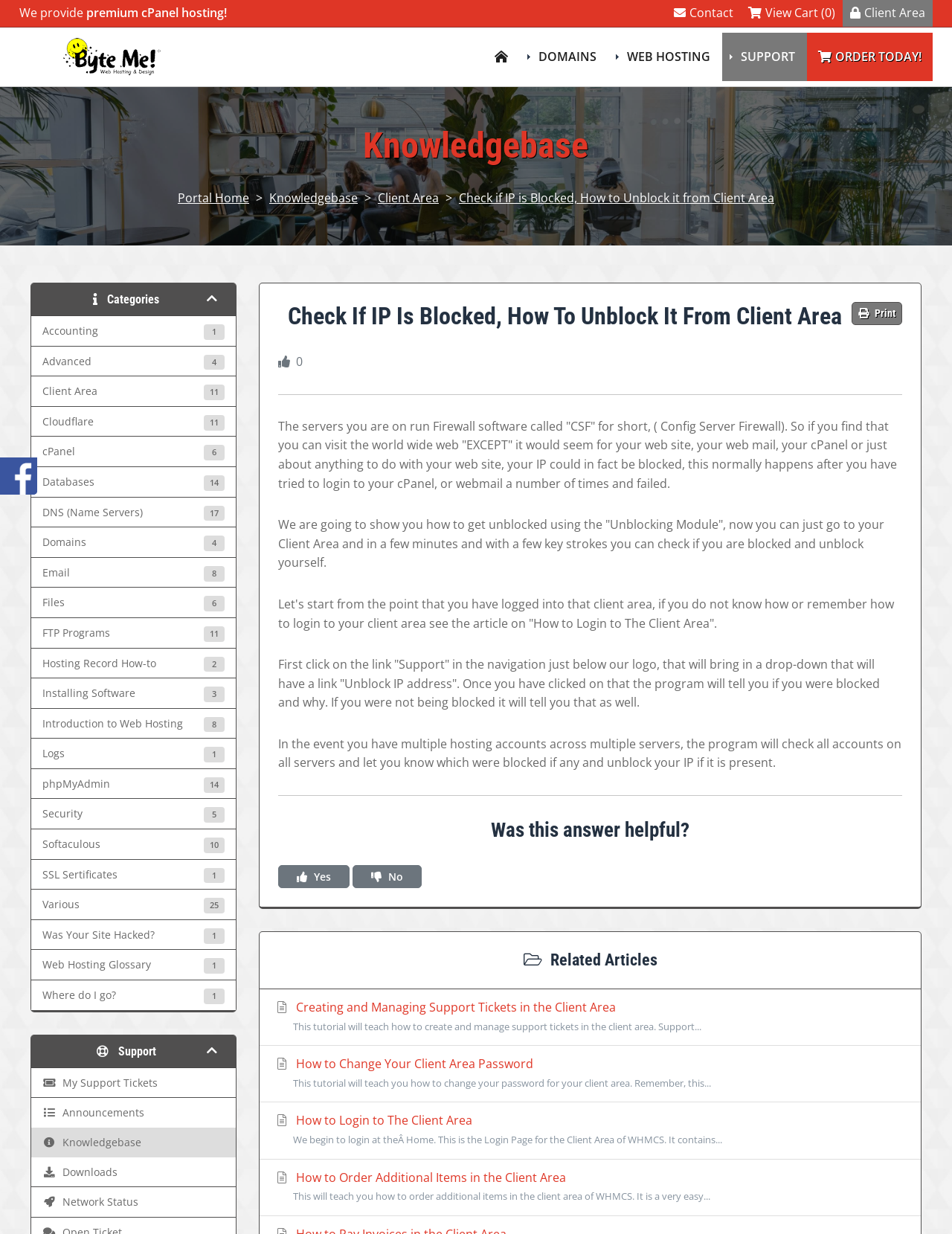Using the webpage screenshot and the element description DNS (Name Servers) 17, determine the bounding box coordinates. Specify the coordinates in the format (top-left x, top-left y, bottom-right x, bottom-right y) with values ranging from 0 to 1.

[0.032, 0.403, 0.247, 0.427]